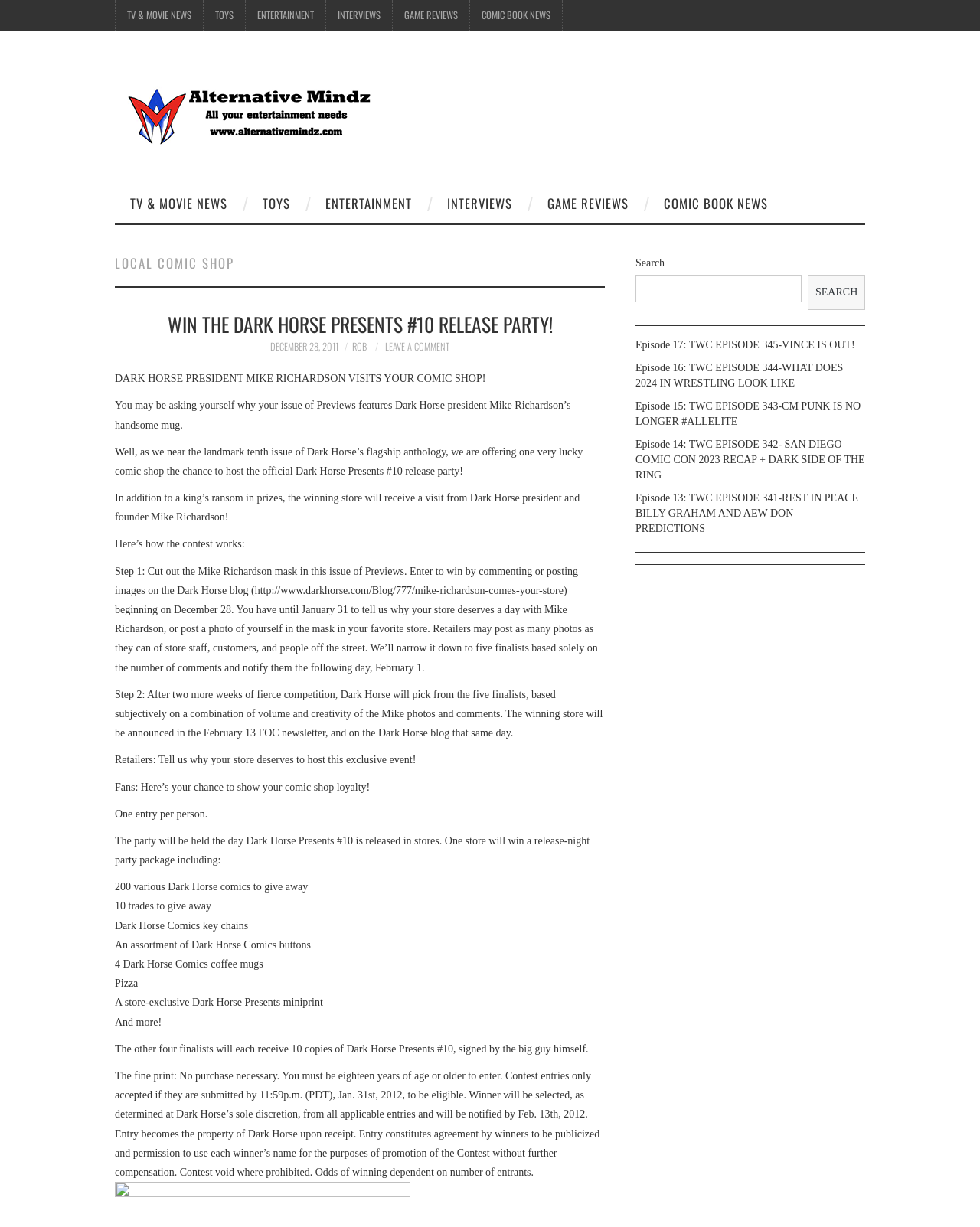Specify the bounding box coordinates of the region I need to click to perform the following instruction: "Search". The coordinates must be four float numbers in the range of 0 to 1, i.e., [left, top, right, bottom].

[0.648, 0.224, 0.818, 0.246]